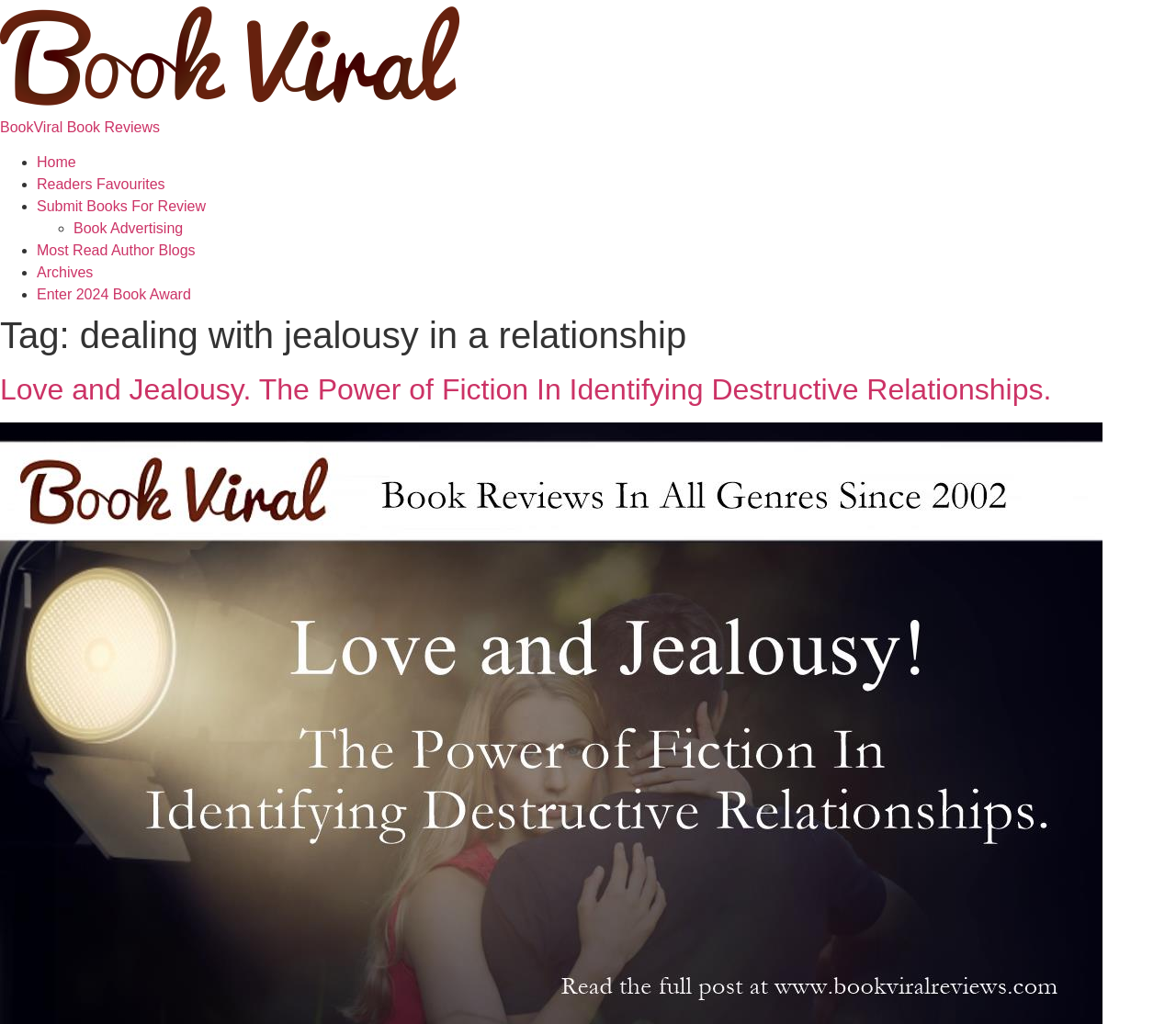Specify the bounding box coordinates of the area that needs to be clicked to achieve the following instruction: "read about dealing with jealousy in a relationship".

[0.0, 0.306, 1.0, 0.349]